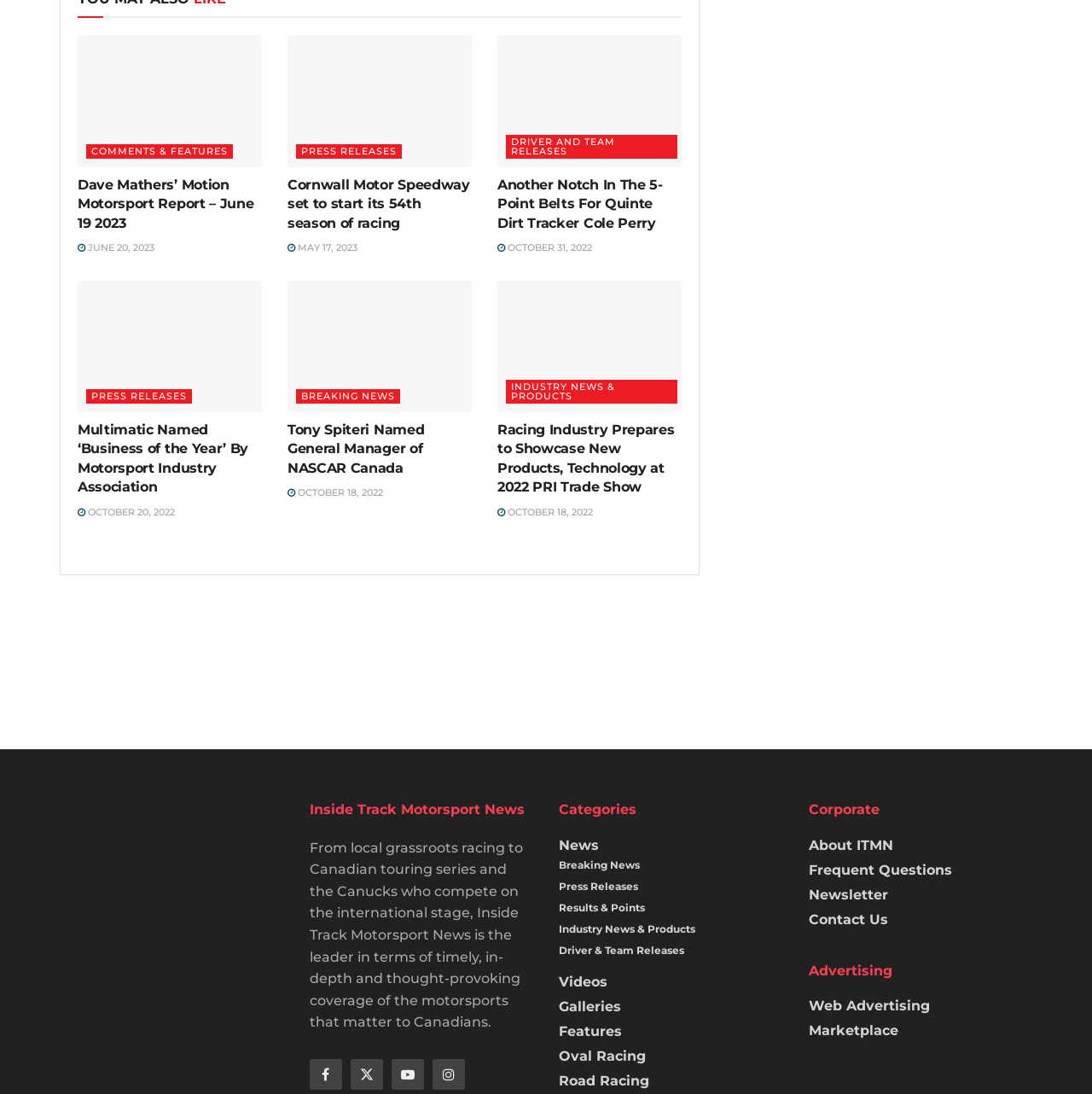Extract the bounding box coordinates of the UI element described by: "May 17, 2023". The coordinates should include four float numbers ranging from 0 to 1, e.g., [left, top, right, bottom].

[0.263, 0.221, 0.327, 0.232]